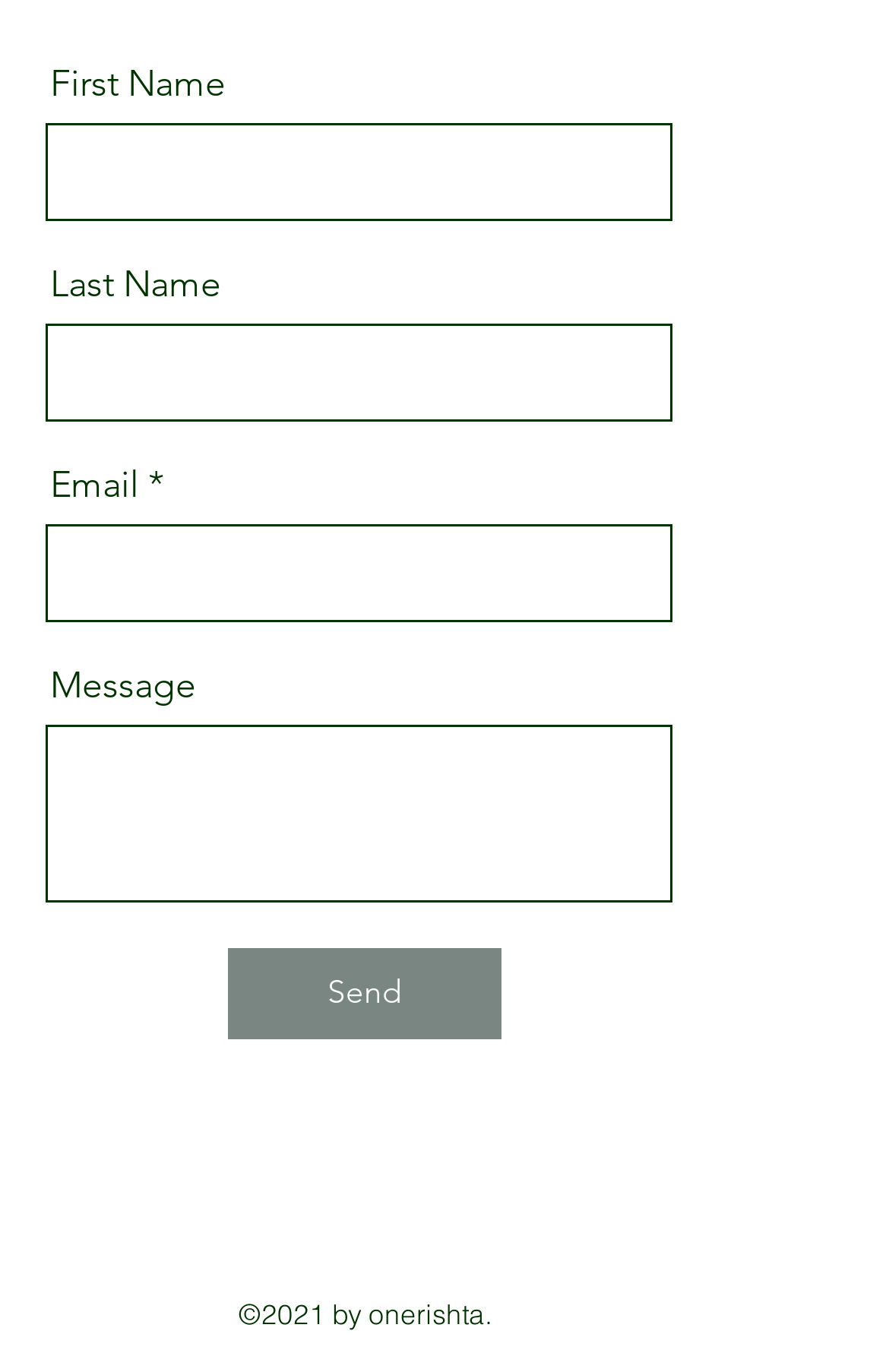What is the copyright year?
Please use the image to provide an in-depth answer to the question.

The copyright year is 2021, which is indicated by the StaticText element at the bottom of the page with the text '©2021 by onerishta.'